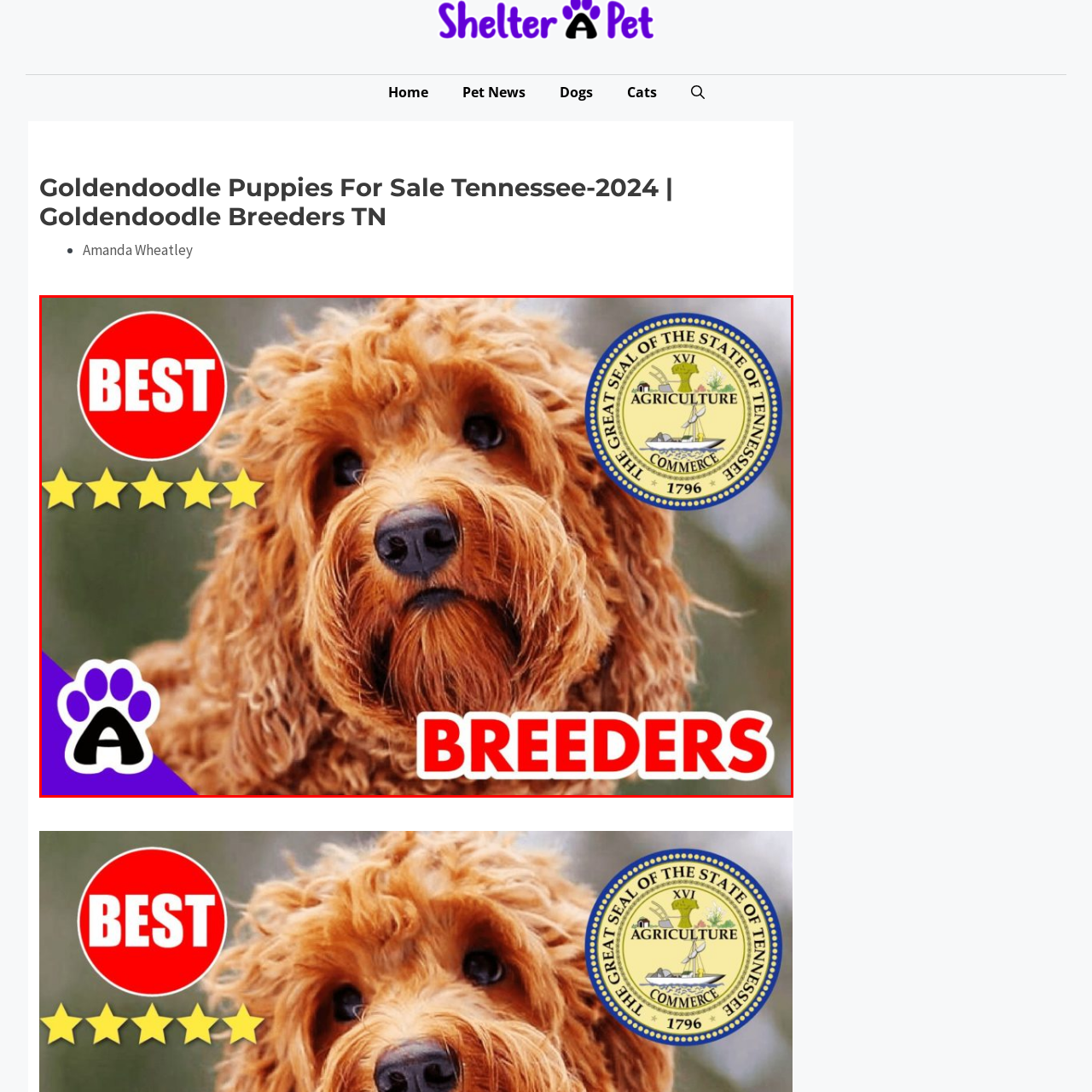What is the shape of the symbol in the lower left?
Look at the image enclosed by the red bounding box and give a detailed answer using the visual information available in the image.

The caption describes the symbol in the lower left as a 'purple paw print symbol', indicating its shape.